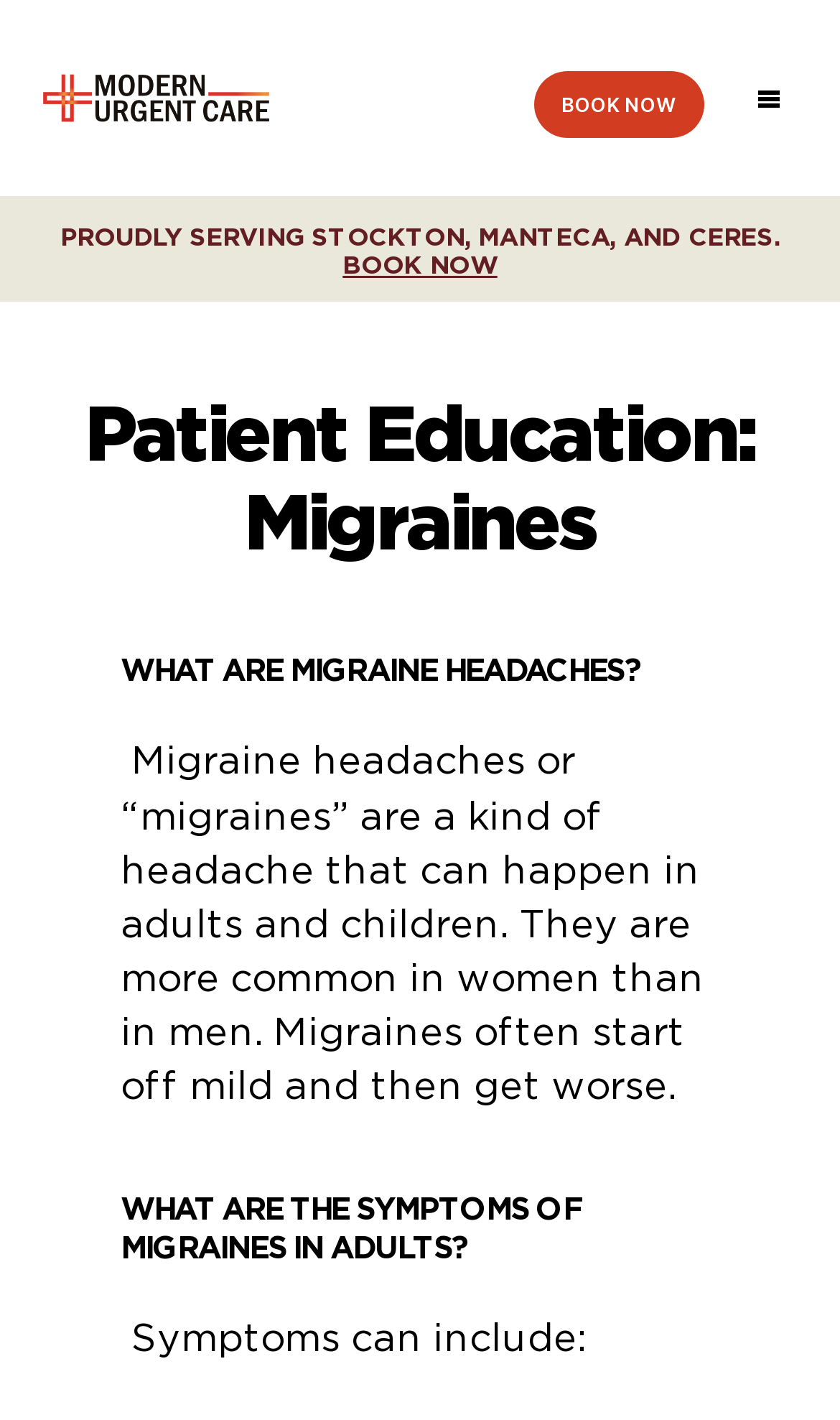Produce a meticulous description of the webpage.

The webpage is about migraines, specifically providing information on their symptoms and treatment. At the top left corner, there is a link to "Modern Urgent Care" accompanied by an image with the same name. To the right of this link, a "BOOK NOW" button is prominently displayed. 

On the top right corner, there is a button with an image, but no text. Below this, a link with a call-to-action to book an appointment is displayed, spanning almost the entire width of the page. 

The main content of the page is divided into sections, with headings that provide a clear structure. The first heading, "Patient Education: Migraines", is followed by a brief introduction to migraine headaches, describing them as a type of headache that can affect adults and children, more commonly in women. 

The next section is headed "WHAT ARE THE SYMPTOMS OF MIGRAINES IN ADULTS?", followed by a list of symptoms, although the specific symptoms are not explicitly mentioned. The text is organized in a clear and readable manner, making it easy to navigate and understand.